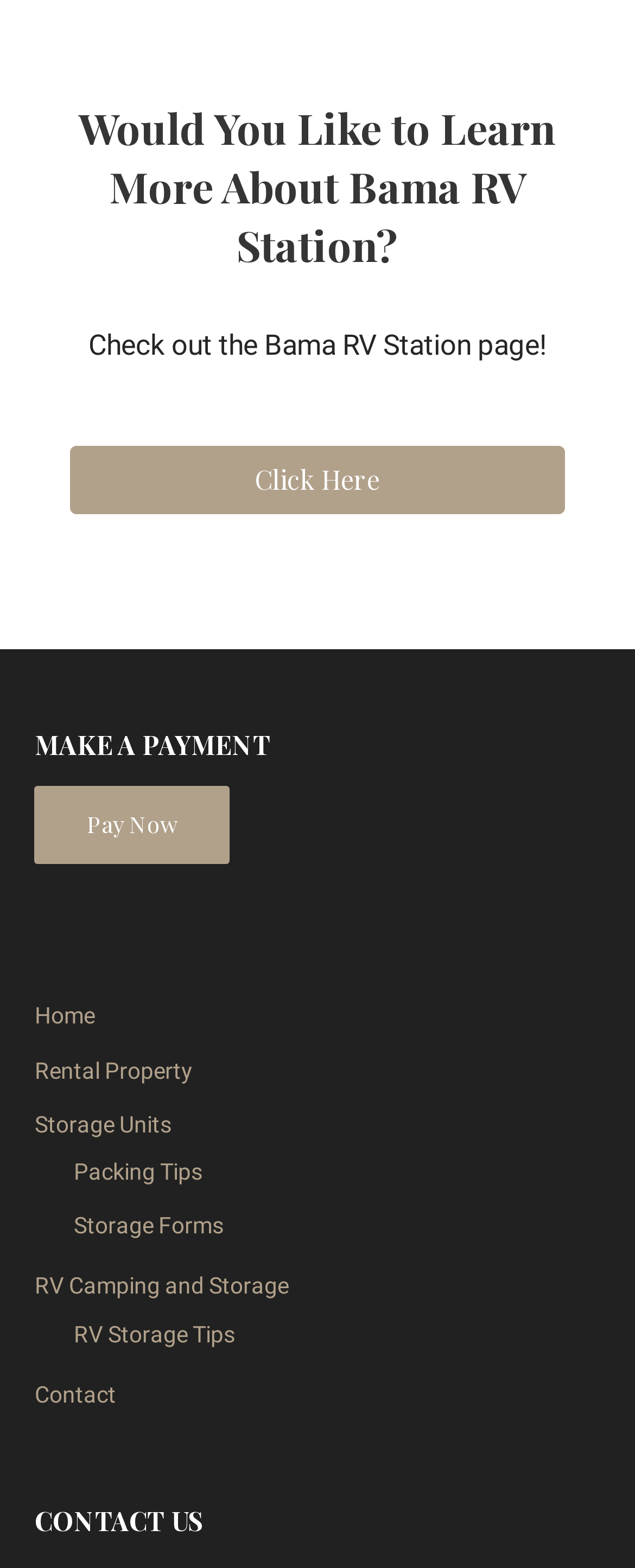Specify the bounding box coordinates of the area to click in order to execute this command: 'Click to make a payment'. The coordinates should consist of four float numbers ranging from 0 to 1, and should be formatted as [left, top, right, bottom].

[0.055, 0.502, 0.363, 0.551]